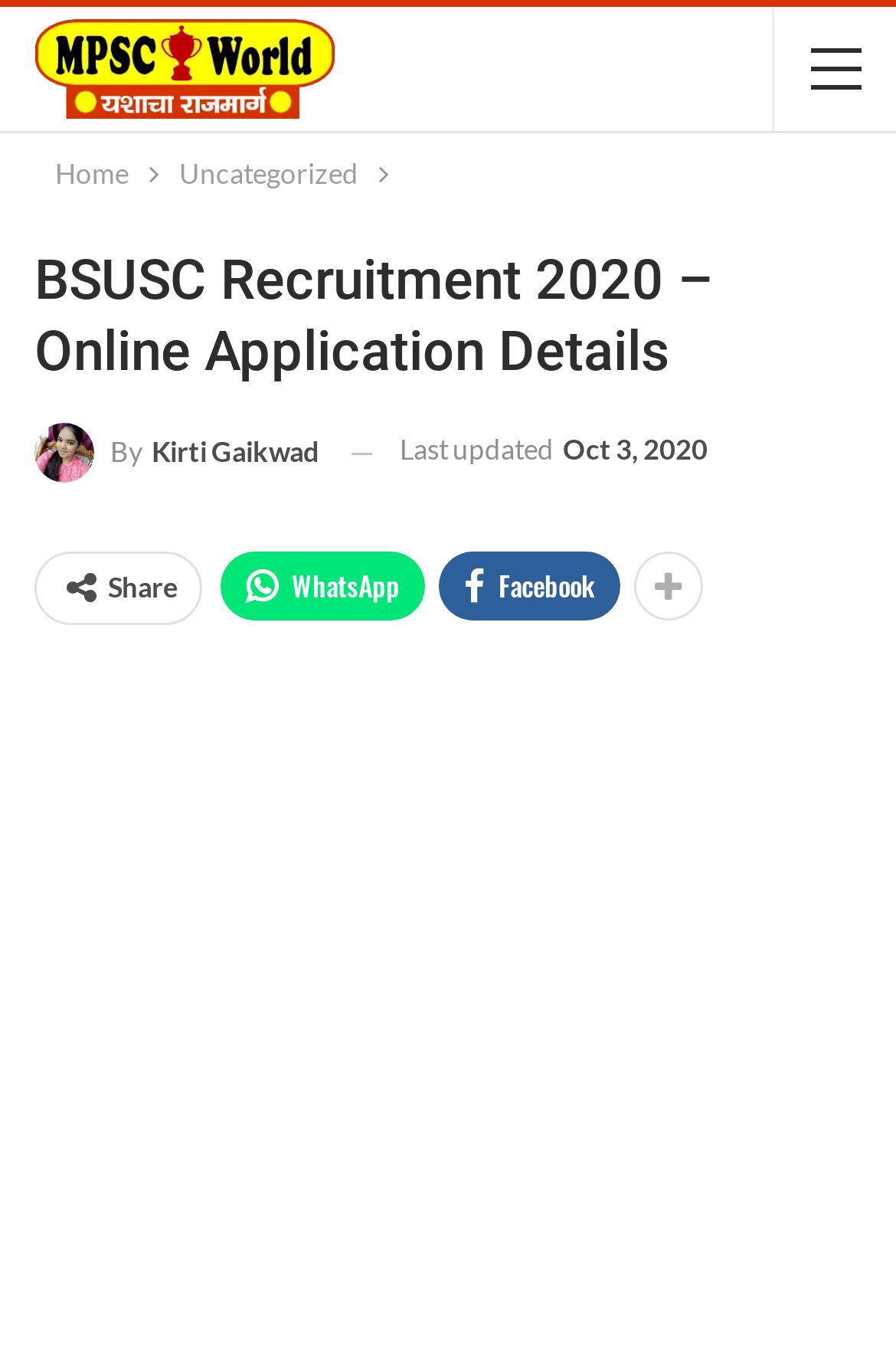Who is the author of the post?
Provide a one-word or short-phrase answer based on the image.

Kirti Gaikwad